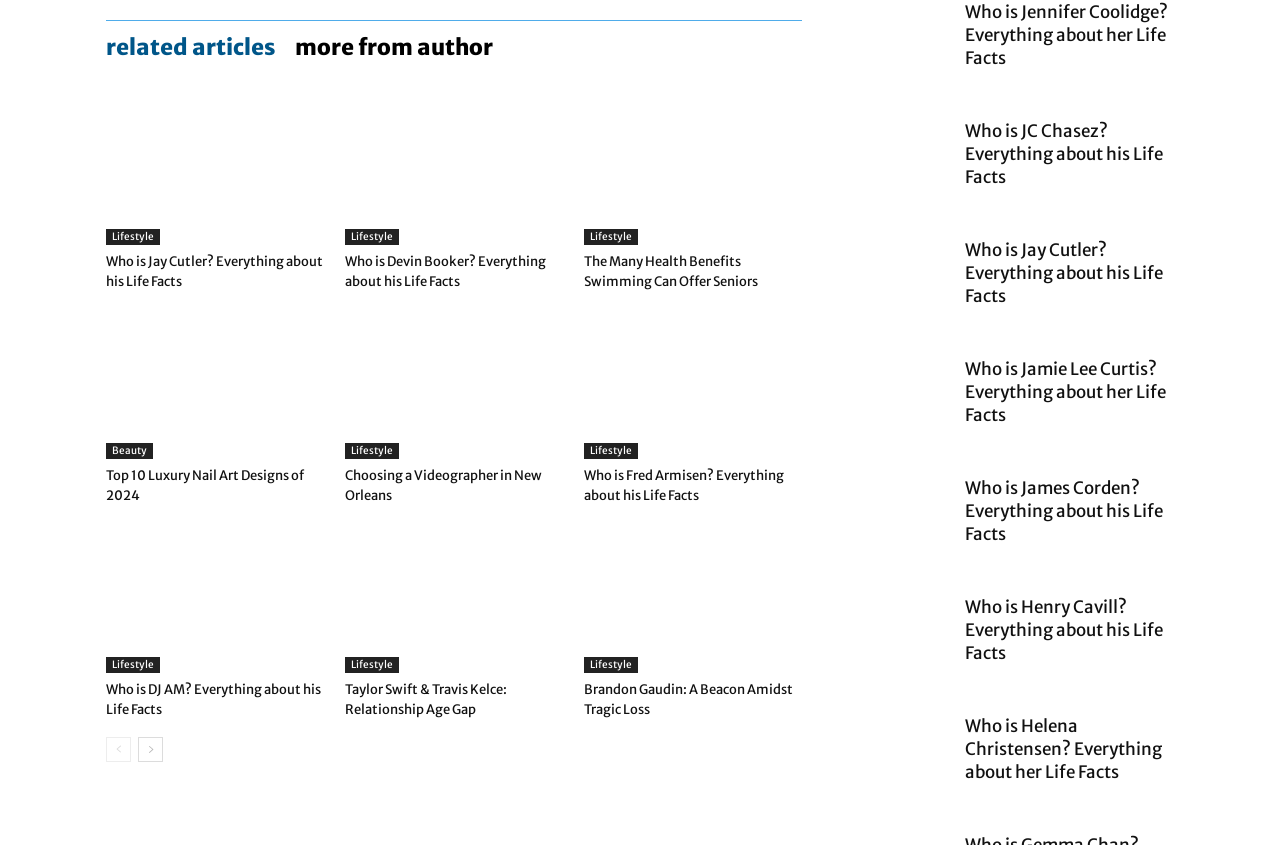Identify the bounding box for the UI element described as: "RELATED ARTICLES". Ensure the coordinates are four float numbers between 0 and 1, formatted as [left, top, right, bottom].

[0.083, 0.042, 0.215, 0.07]